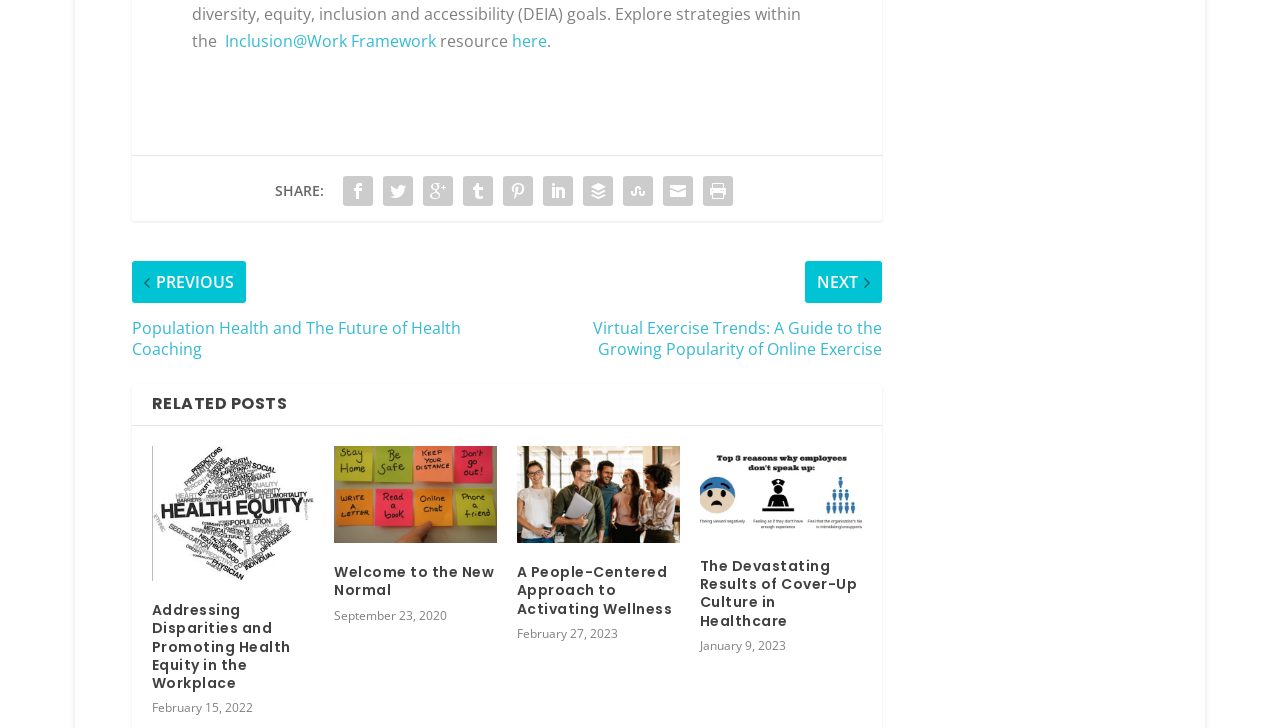Use a single word or phrase to answer the question:
How many related posts are available?

3